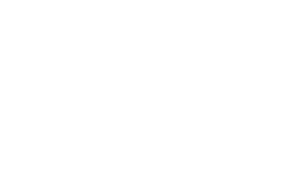In which state does Virginia Mobile Kitchen Rental operate?
Kindly offer a comprehensive and detailed response to the question.

The logo and the description explicitly mention that Virginia Mobile Kitchen Rental operates in the state of Virginia, providing temporary kitchen needs for events, renovations, and other scenarios.